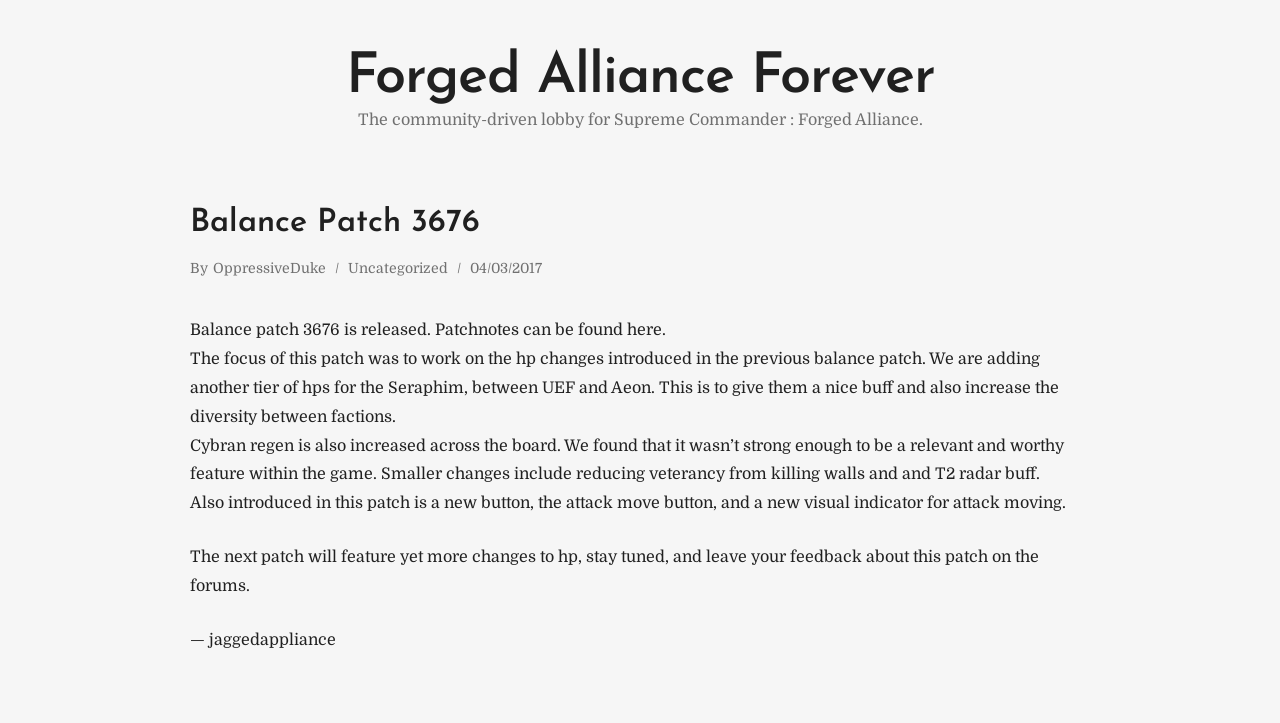Identify the bounding box of the UI component described as: "Patchnotes can be found here".

[0.34, 0.445, 0.517, 0.469]